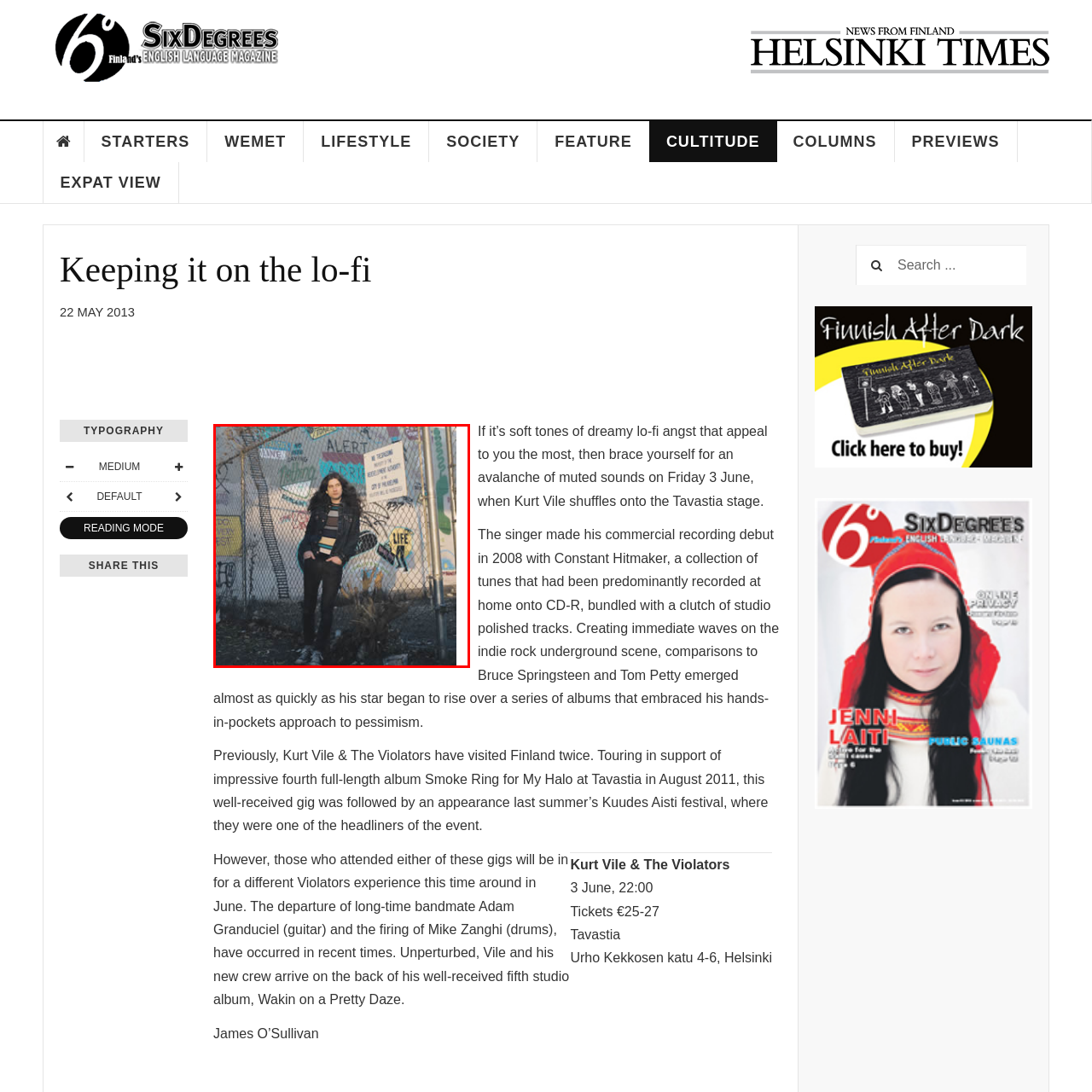Observe the image within the red outline and respond to the ensuing question with a detailed explanation based on the visual aspects of the image: 
What is the color of the jeans?

The caption explicitly states that the person is wearing 'black jeans', which provides a clear answer to this question.